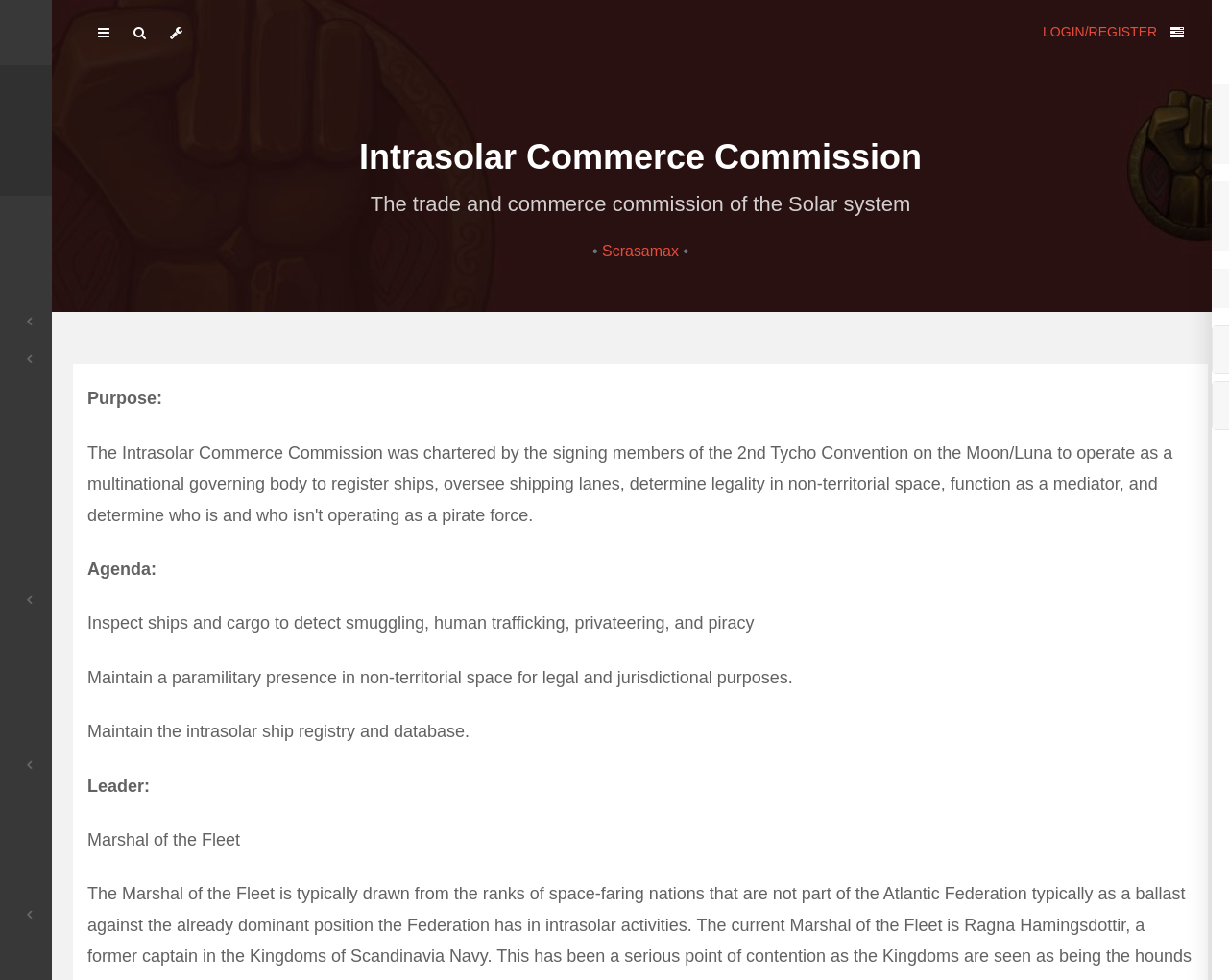Can you find the bounding box coordinates for the element to click on to achieve the instruction: "View featured articles"?

[0.0, 0.348, 0.18, 0.386]